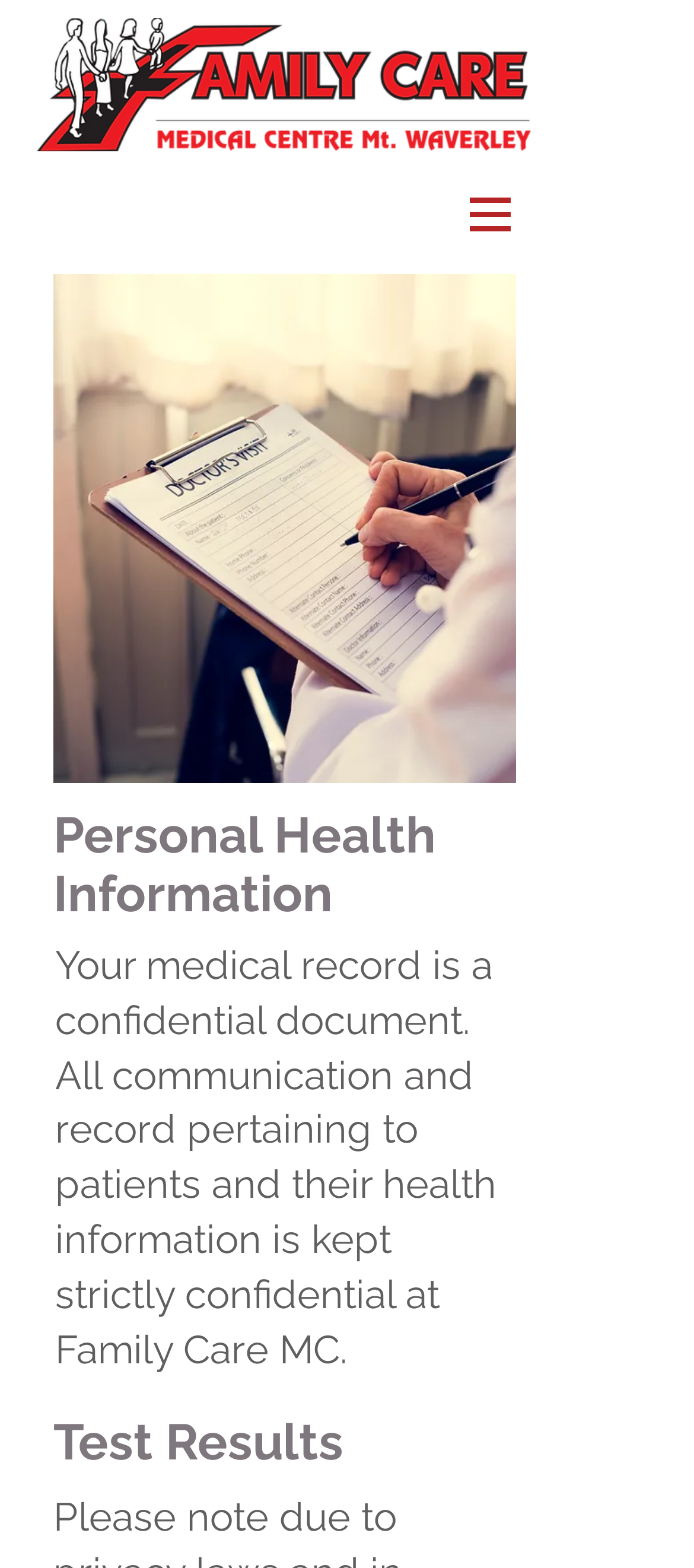What is the purpose of the 'Test Results' section?
Based on the screenshot, provide your answer in one word or phrase.

To display test results